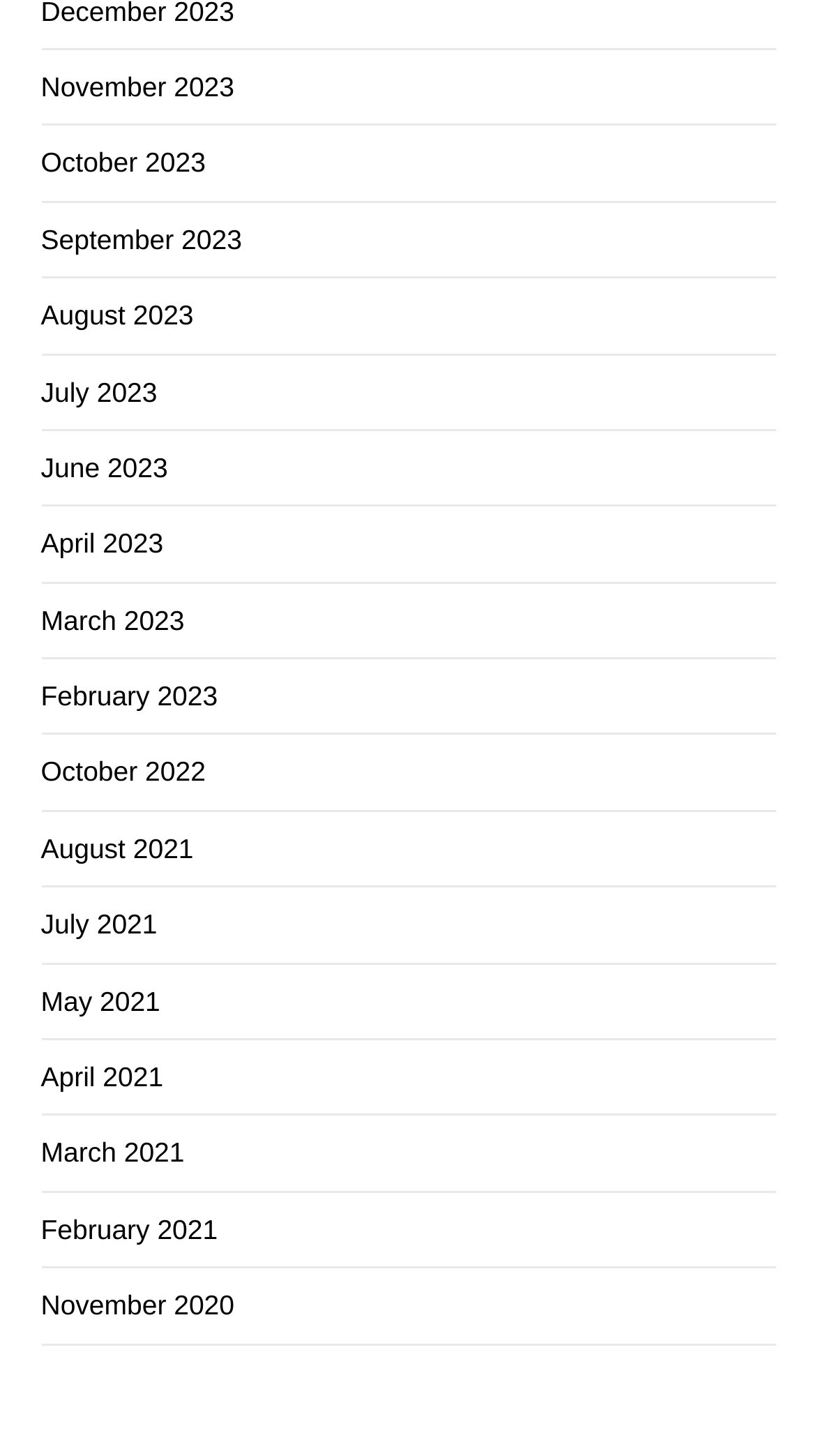Locate the bounding box coordinates of the element that should be clicked to execute the following instruction: "View October 2022".

[0.05, 0.52, 0.252, 0.541]